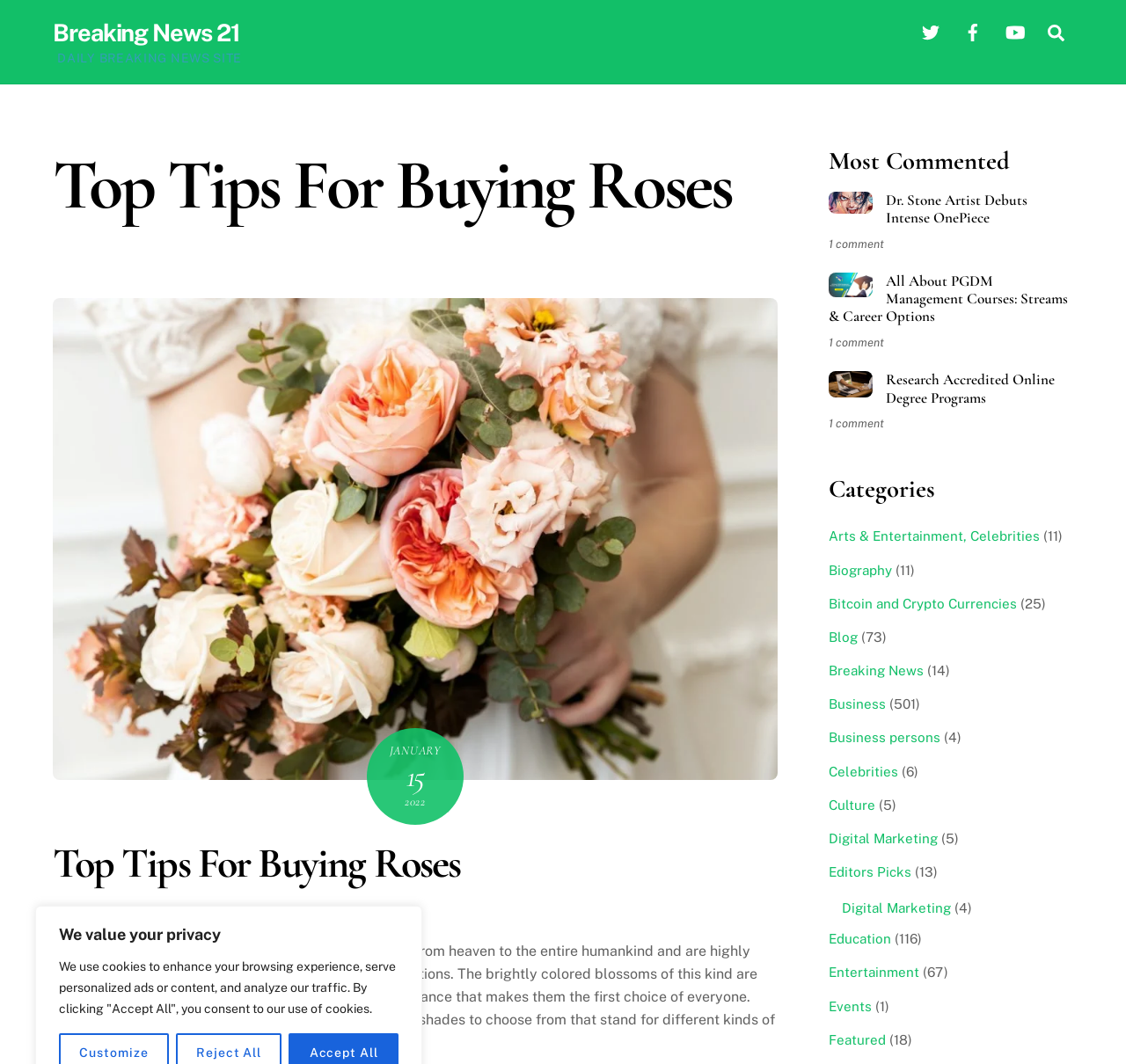Determine the bounding box of the UI element mentioned here: "aria-label="twitter"". The coordinates must be in the format [left, top, right, bottom] with values ranging from 0 to 1.

[0.811, 0.021, 0.842, 0.037]